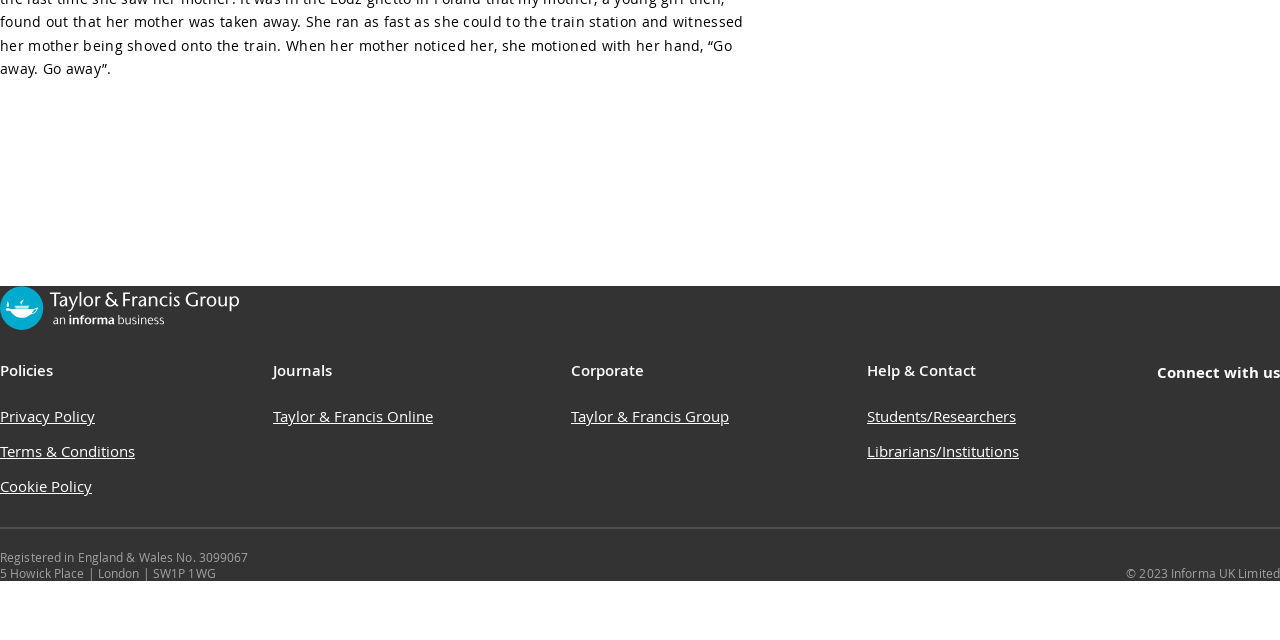Extract the bounding box coordinates for the HTML element that matches this description: "Taylor & Francis Group". The coordinates should be four float numbers between 0 and 1, i.e., [left, top, right, bottom].

[0.446, 0.635, 0.57, 0.666]